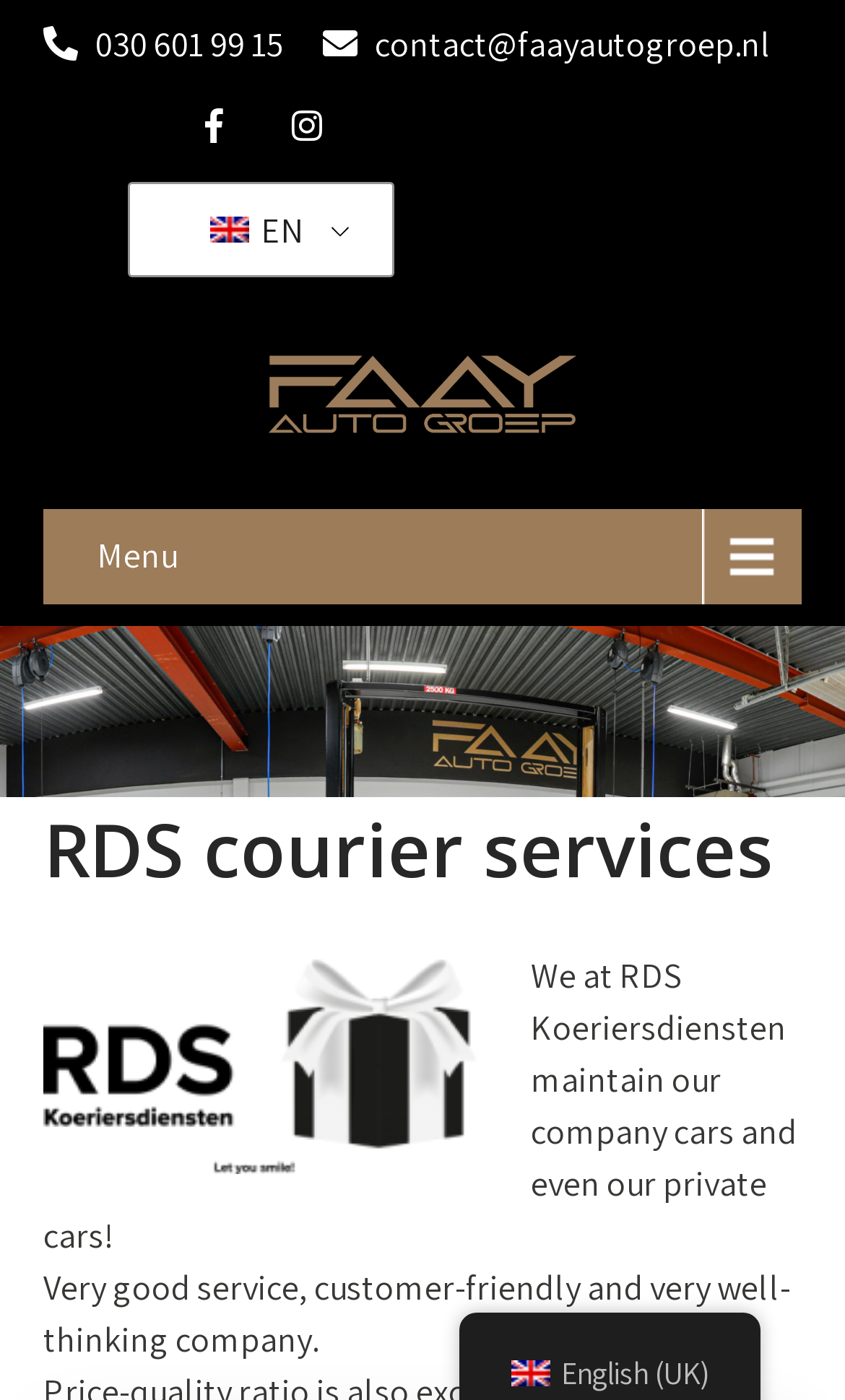What is the email address to contact?
Kindly answer the question with as much detail as you can.

I found the email address by looking at the link element with the text 'contact@faayautogroep.nl' which is located at the top of the page.